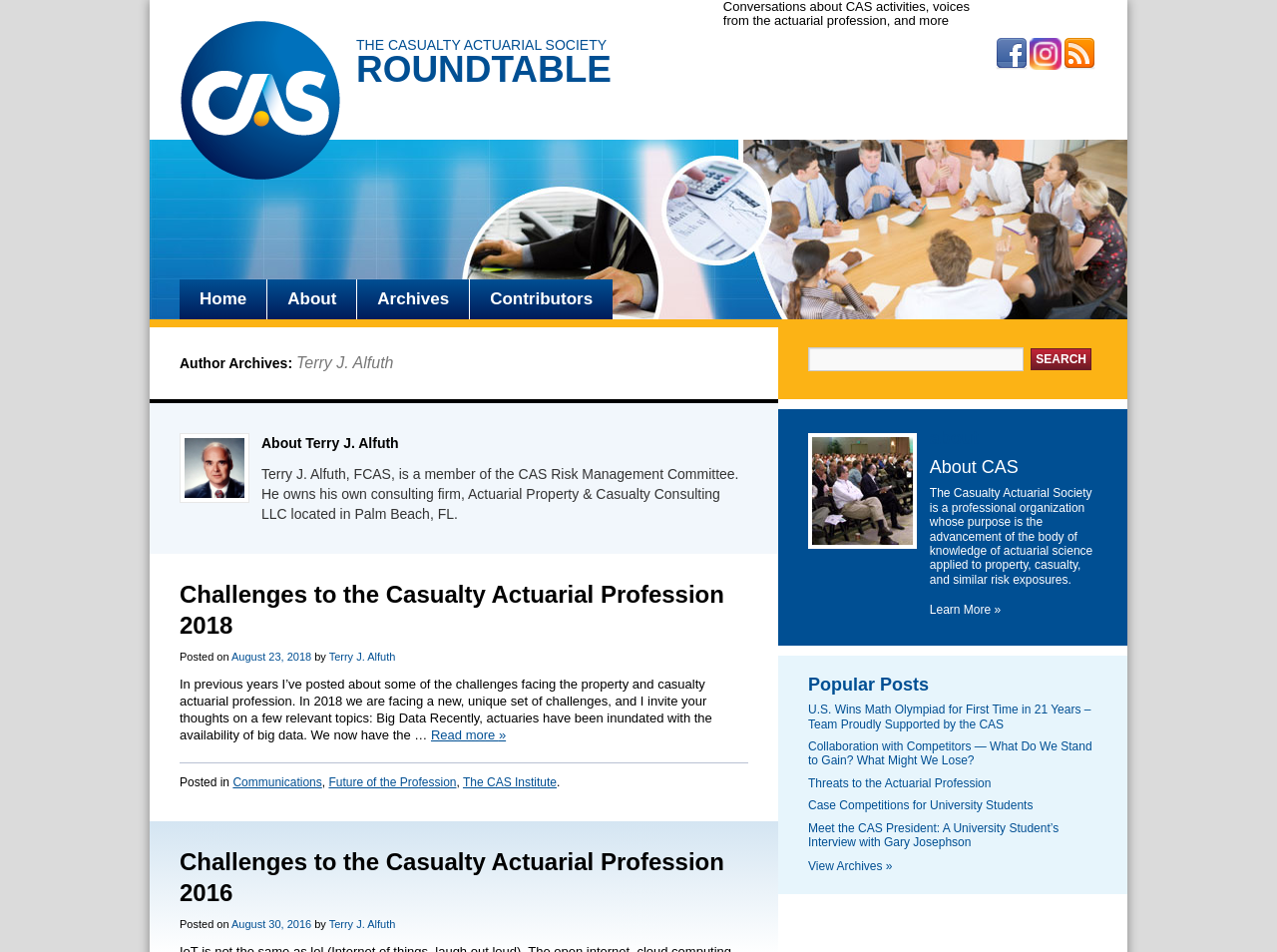Please reply with a single word or brief phrase to the question: 
What is the purpose of the search box?

To search for content